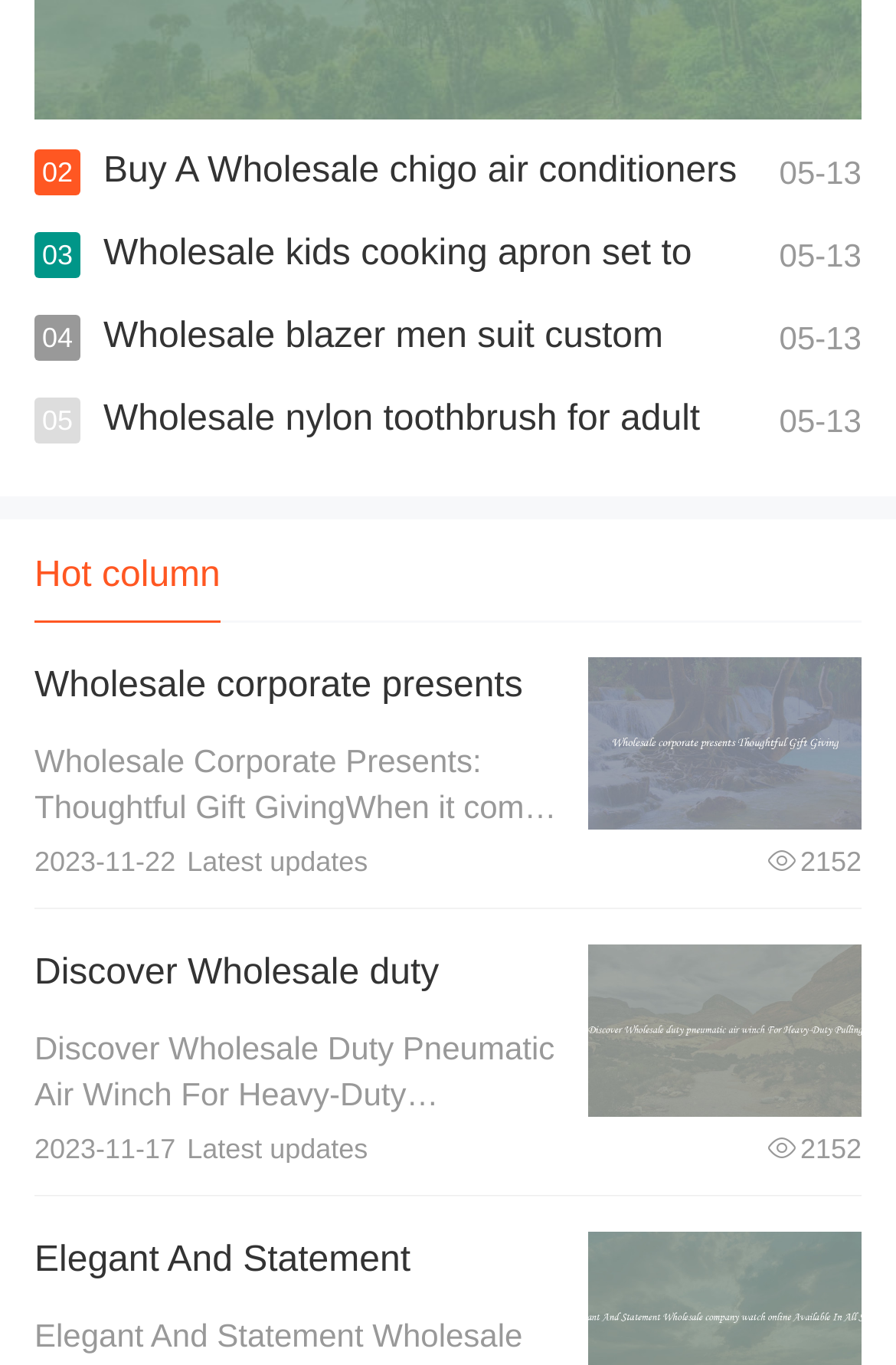How many 'View details' buttons are there on this webpage?
Give a single word or phrase as your answer by examining the image.

2